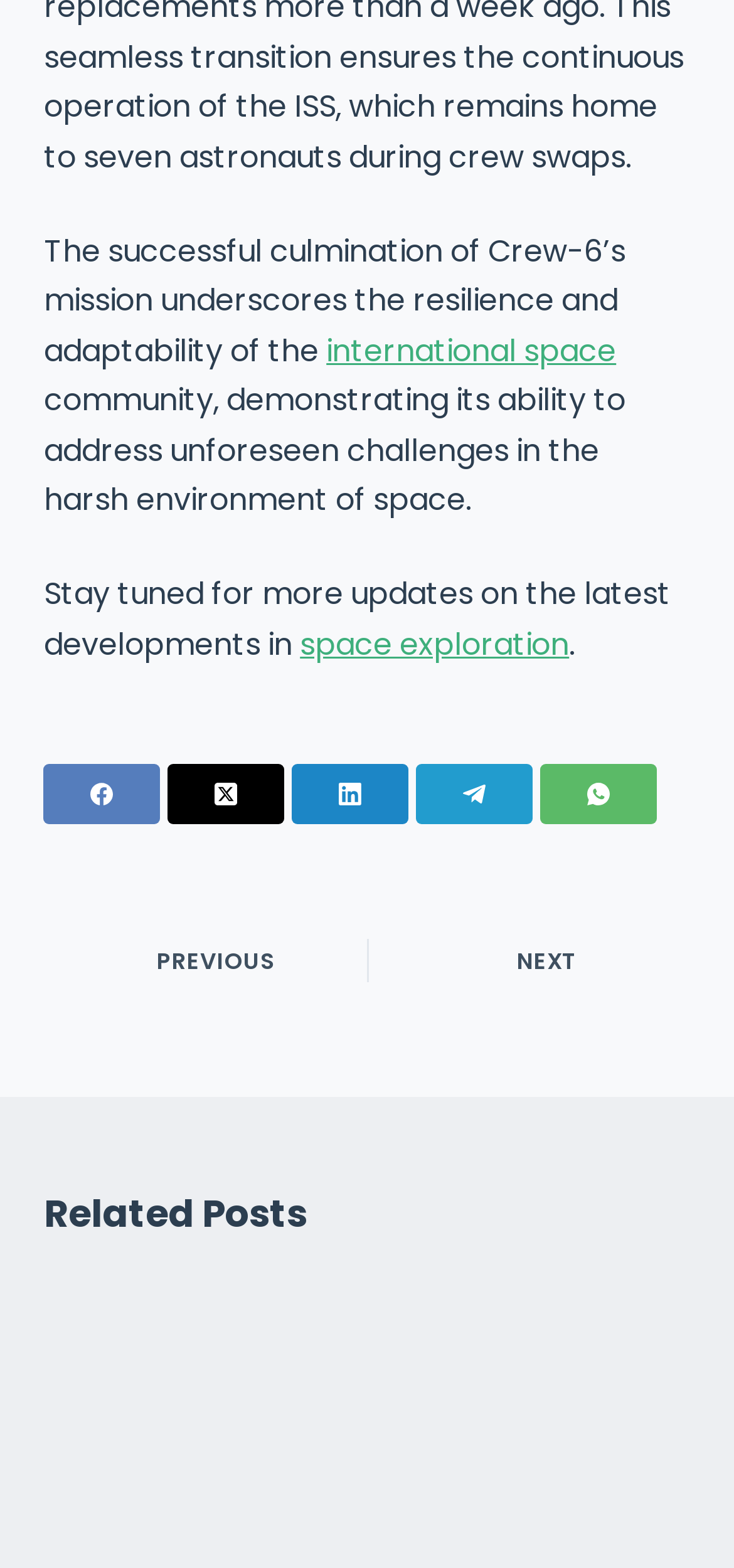Respond to the question below with a single word or phrase:
How many links are available in the main content?

2